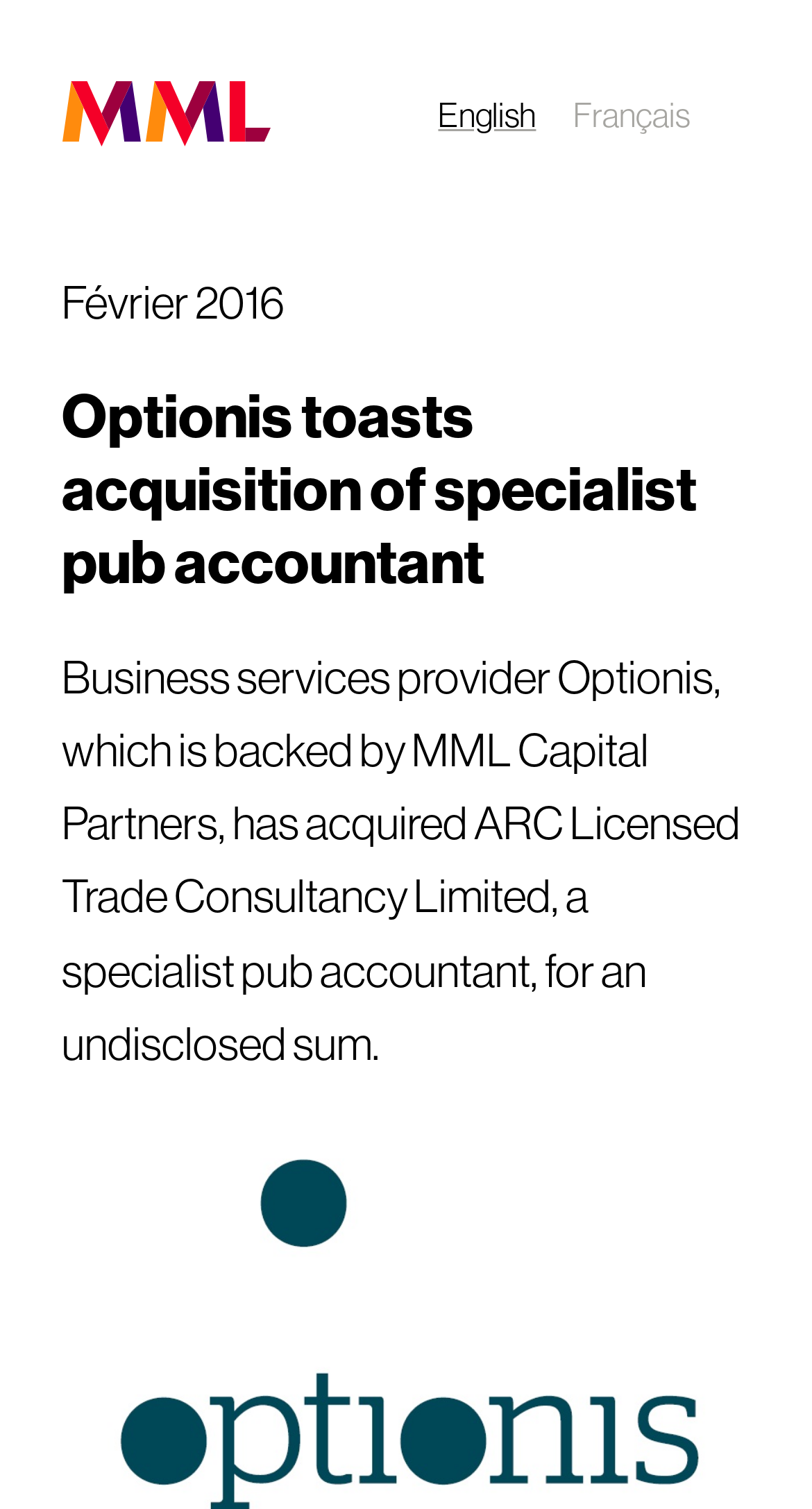Who backs Optionis?
Answer the question based on the image using a single word or a brief phrase.

MML Capital Partners